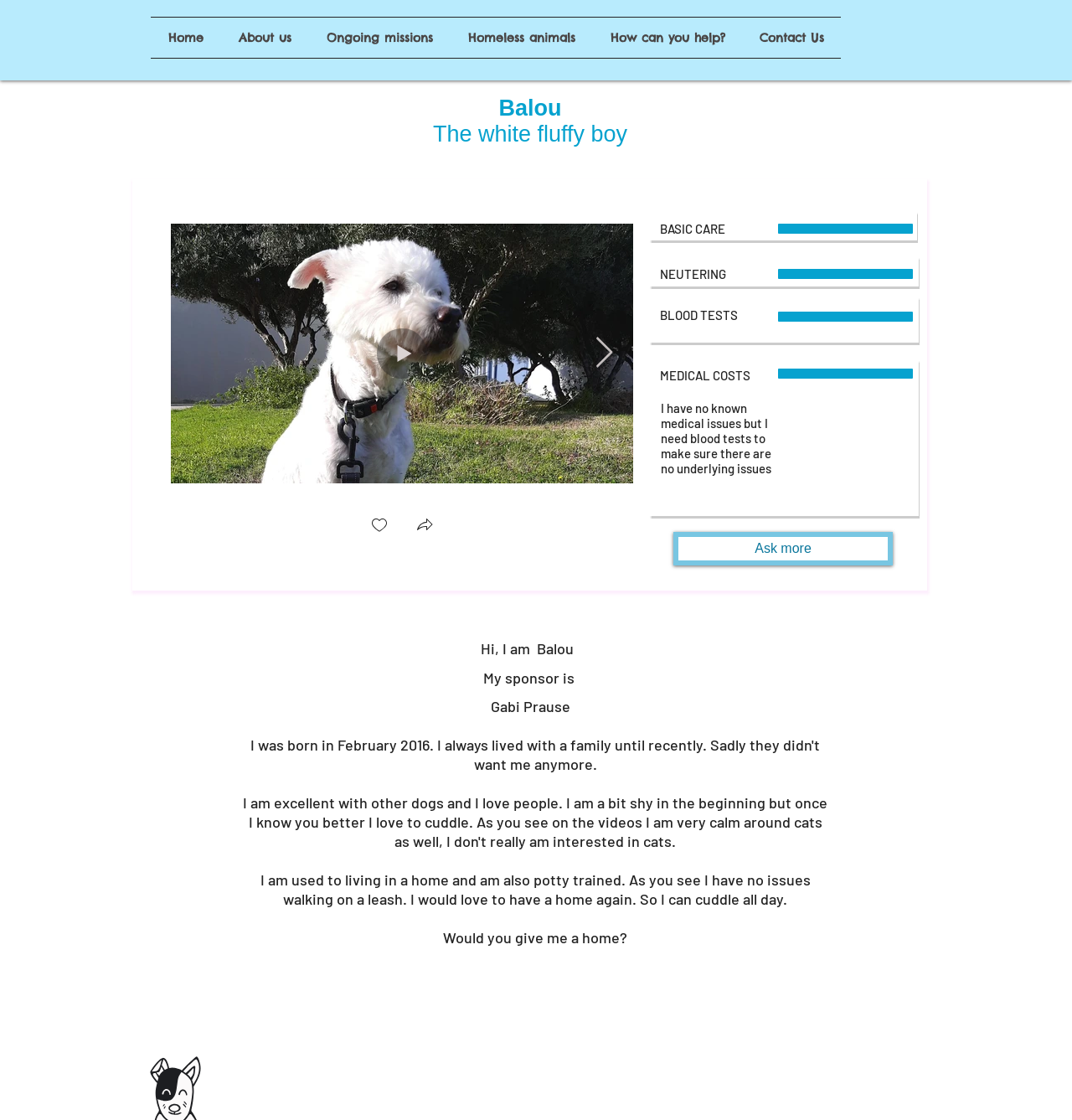Find the bounding box coordinates of the element to click in order to complete the given instruction: "Click on the 'Contact Us' link."

[0.692, 0.016, 0.784, 0.052]